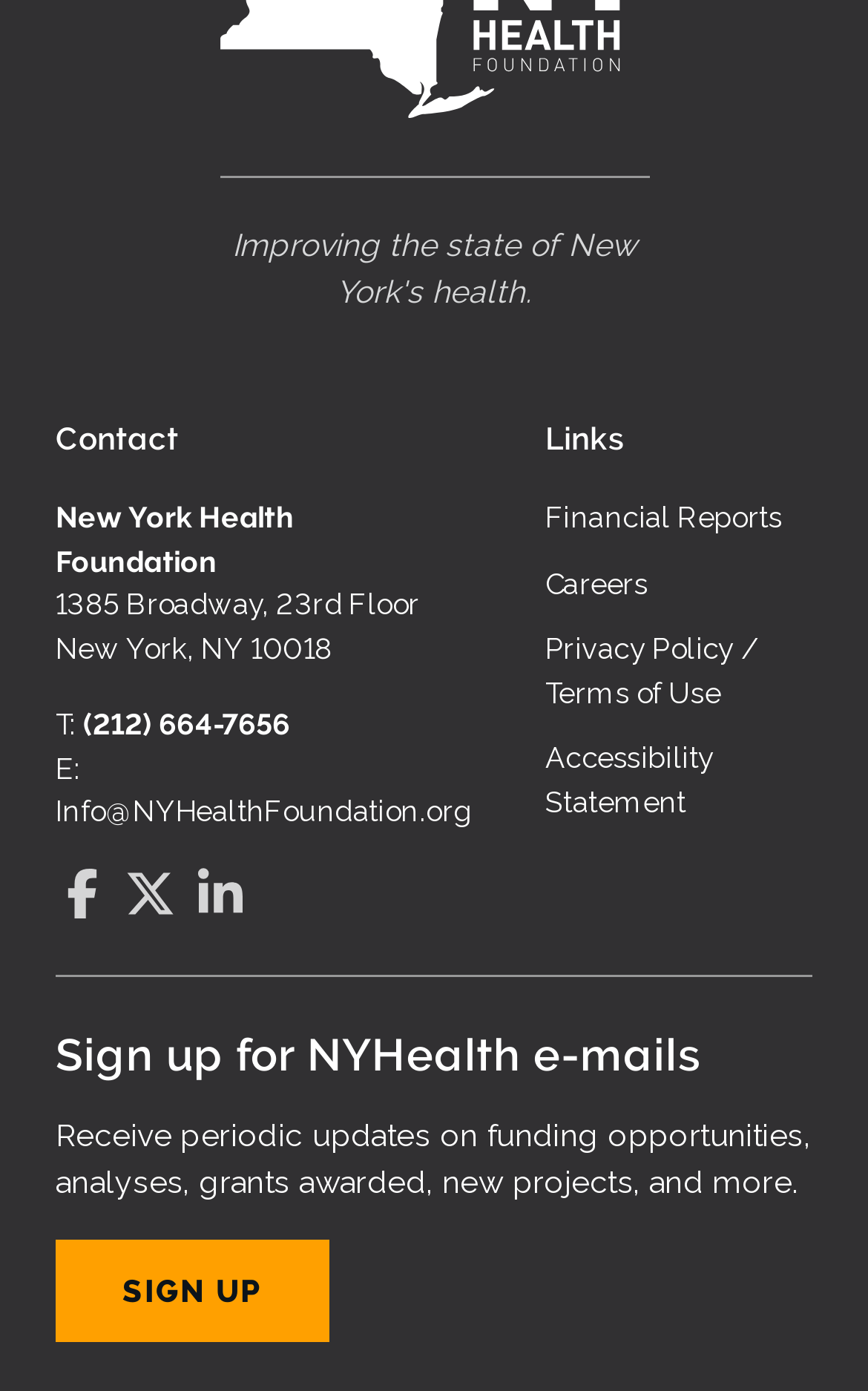Determine the bounding box coordinates for the element that should be clicked to follow this instruction: "Sign up for NYHealth e-mails". The coordinates should be given as four float numbers between 0 and 1, in the format [left, top, right, bottom].

[0.064, 0.892, 0.379, 0.966]